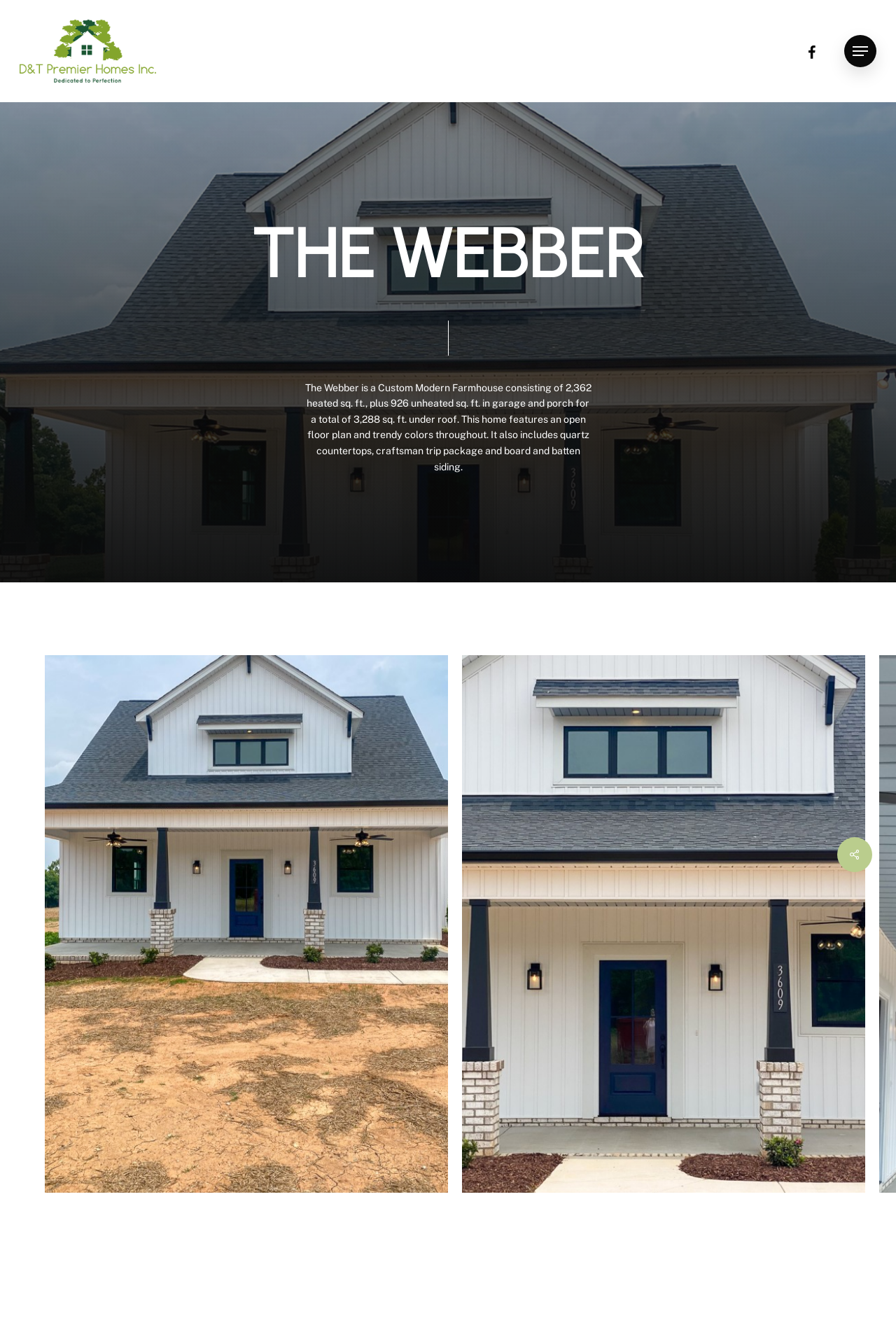Please study the image and answer the question comprehensively:
What is the layout of The Webber?

The layout of The Webber can be found by reading the text on the webpage, which describes the home as having an 'open floor plan'.